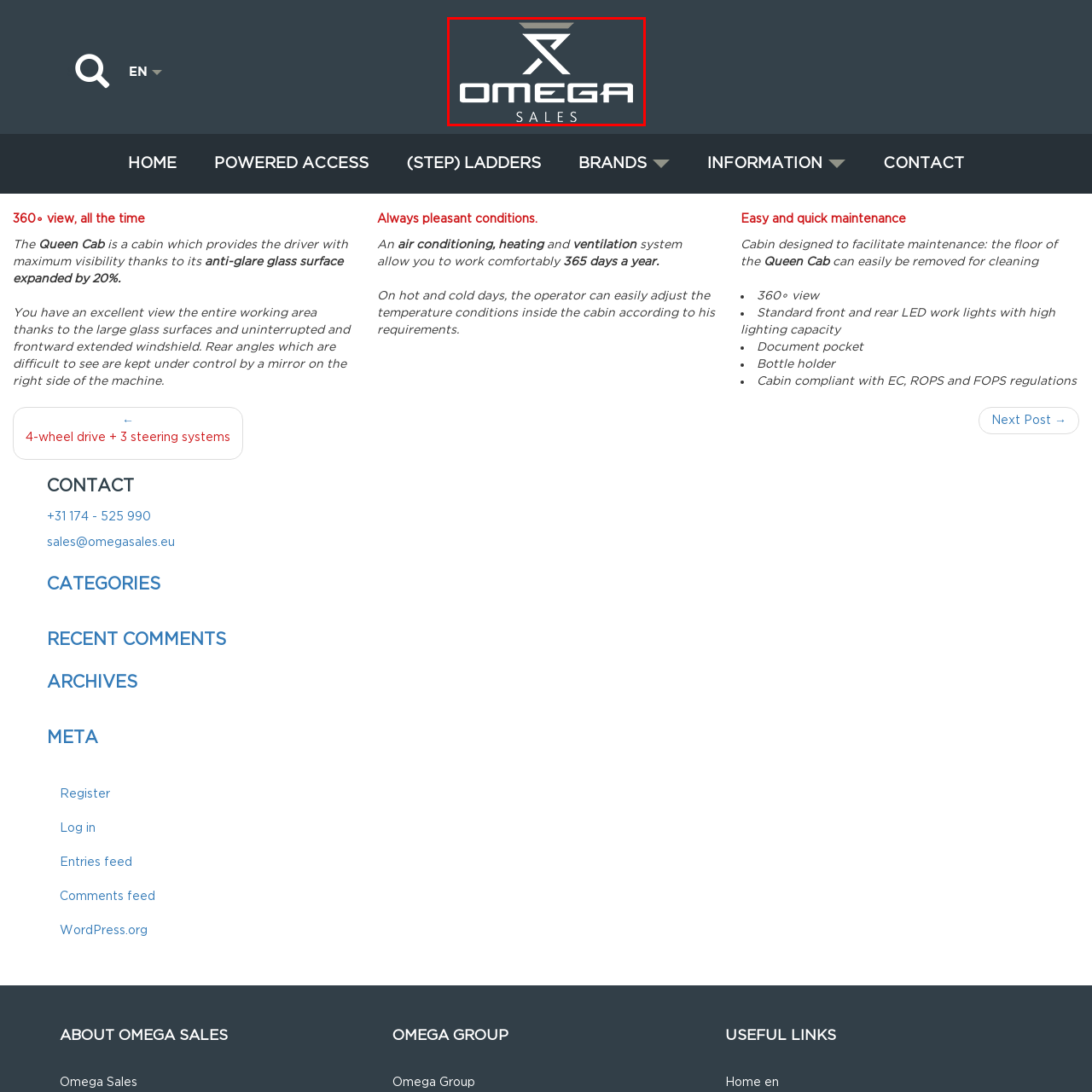Please scrutinize the image encapsulated by the red bounding box and provide an elaborate answer to the next question based on the details in the image: What is the size of the text 'SALES' compared to 'OMEGA'?

According to the caption, the word 'SALES' is displayed in a slightly smaller size than the text 'OMEGA', maintaining a cohesive and balanced appearance.